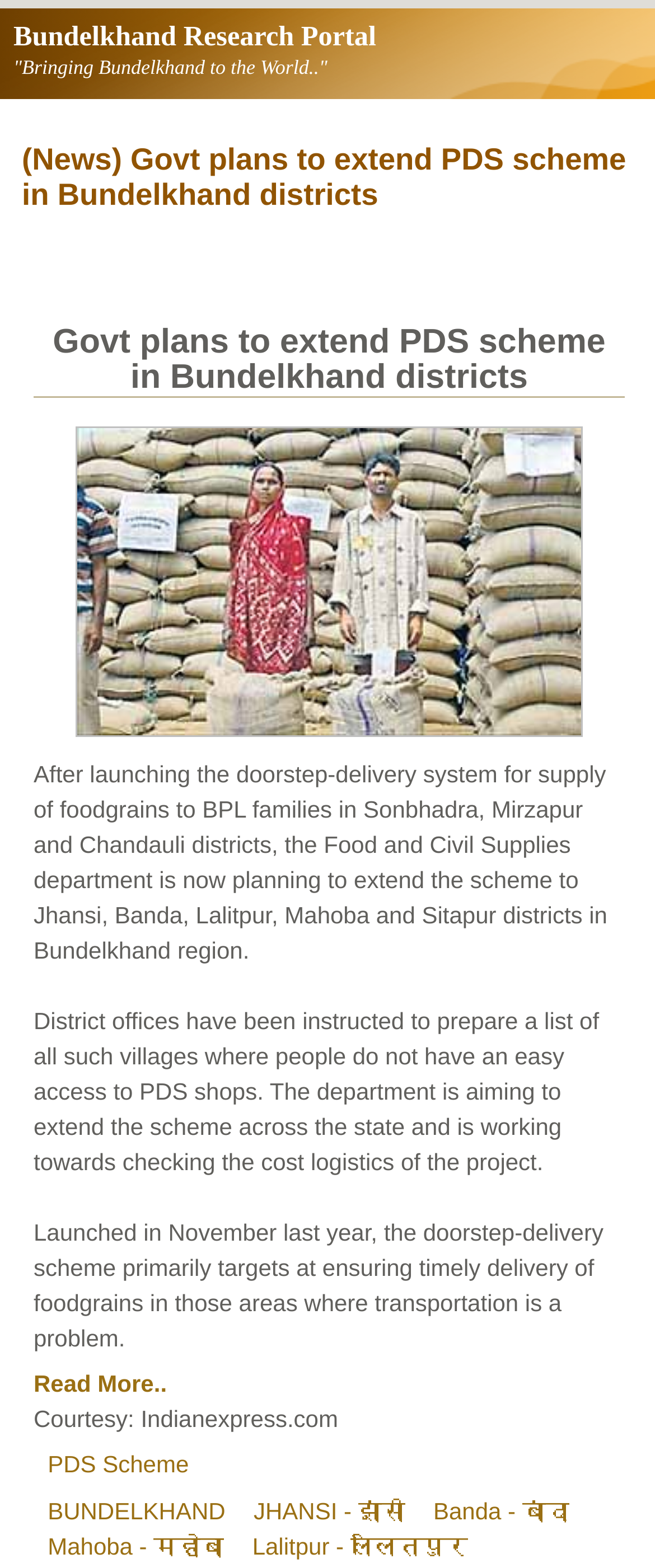Please specify the coordinates of the bounding box for the element that should be clicked to carry out this instruction: "Read more about 'Govt plans to extend PDS scheme in Bundelkhand districts'". The coordinates must be four float numbers between 0 and 1, formatted as [left, top, right, bottom].

[0.051, 0.874, 0.255, 0.891]